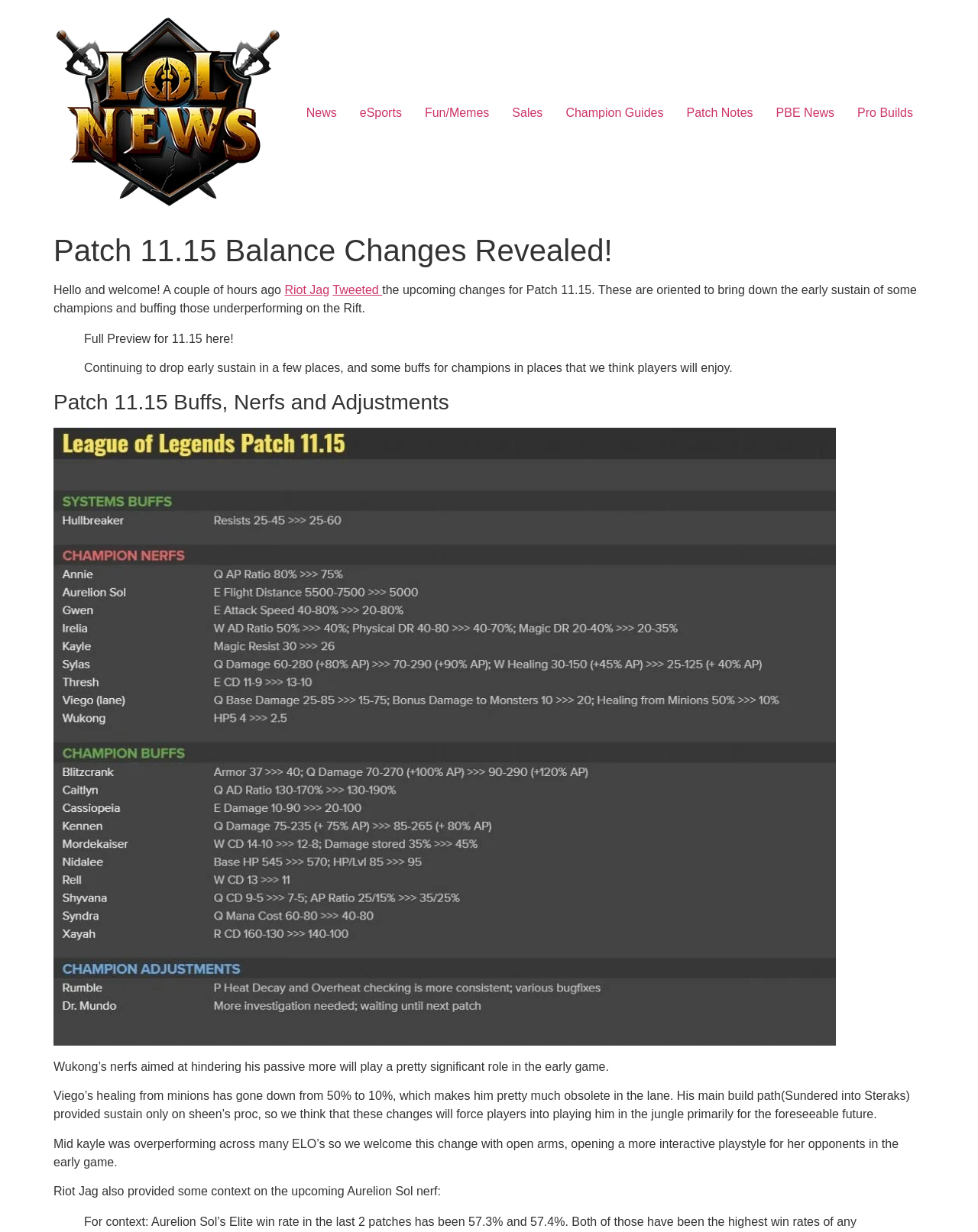How many links are in the top navigation bar?
Please answer the question with as much detail and depth as you can.

The top navigation bar contains links to different sections of the website, including 'News', 'eSports', 'Fun/Memes', 'Sales', 'Champion Guides', 'Patch Notes', 'PBE News', and 'Pro Builds'. Counting these links, there are a total of 8 links in the top navigation bar.